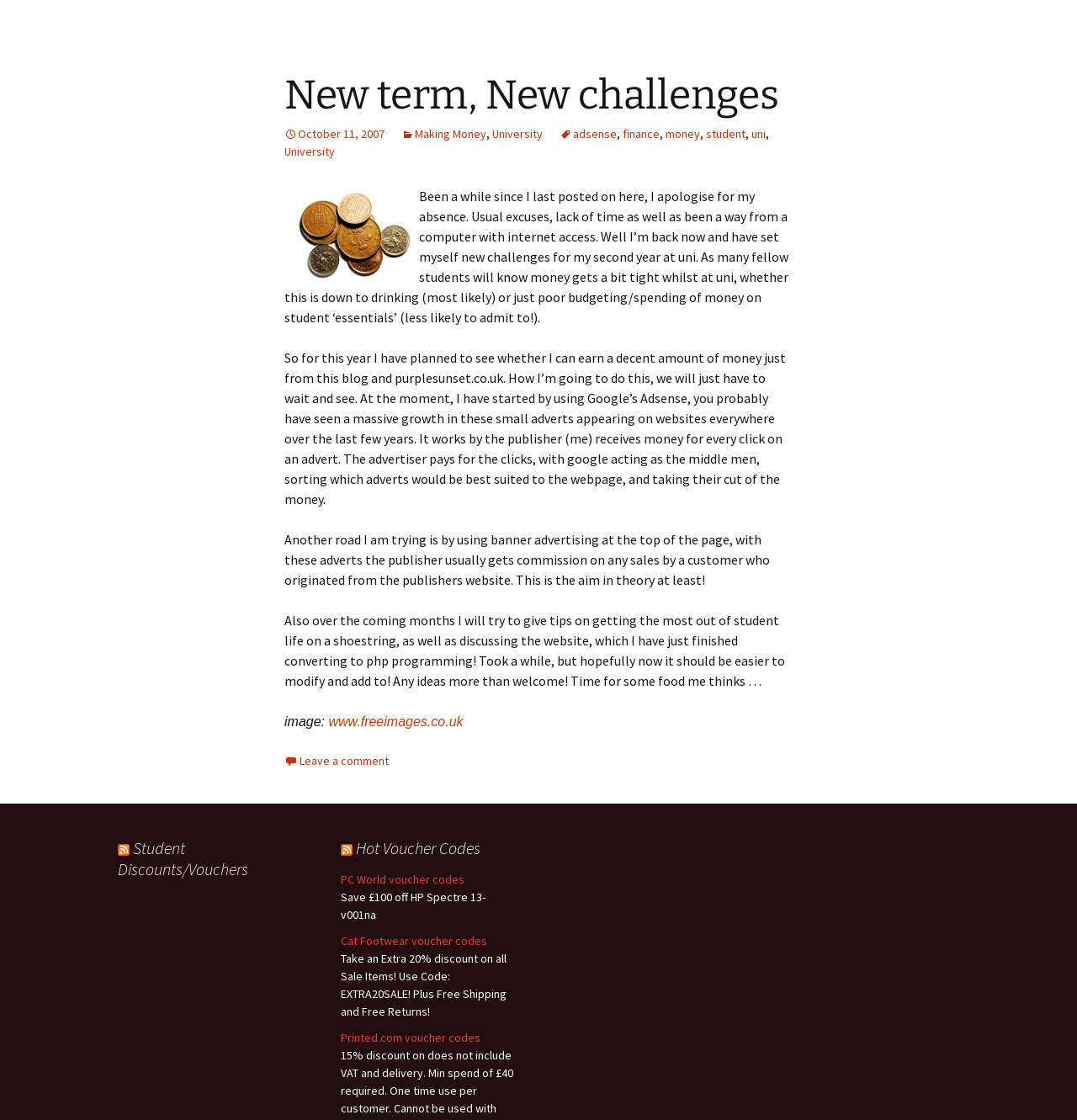Give a one-word or one-phrase response to the question:
What is the topic of the blog post?

Making money at uni